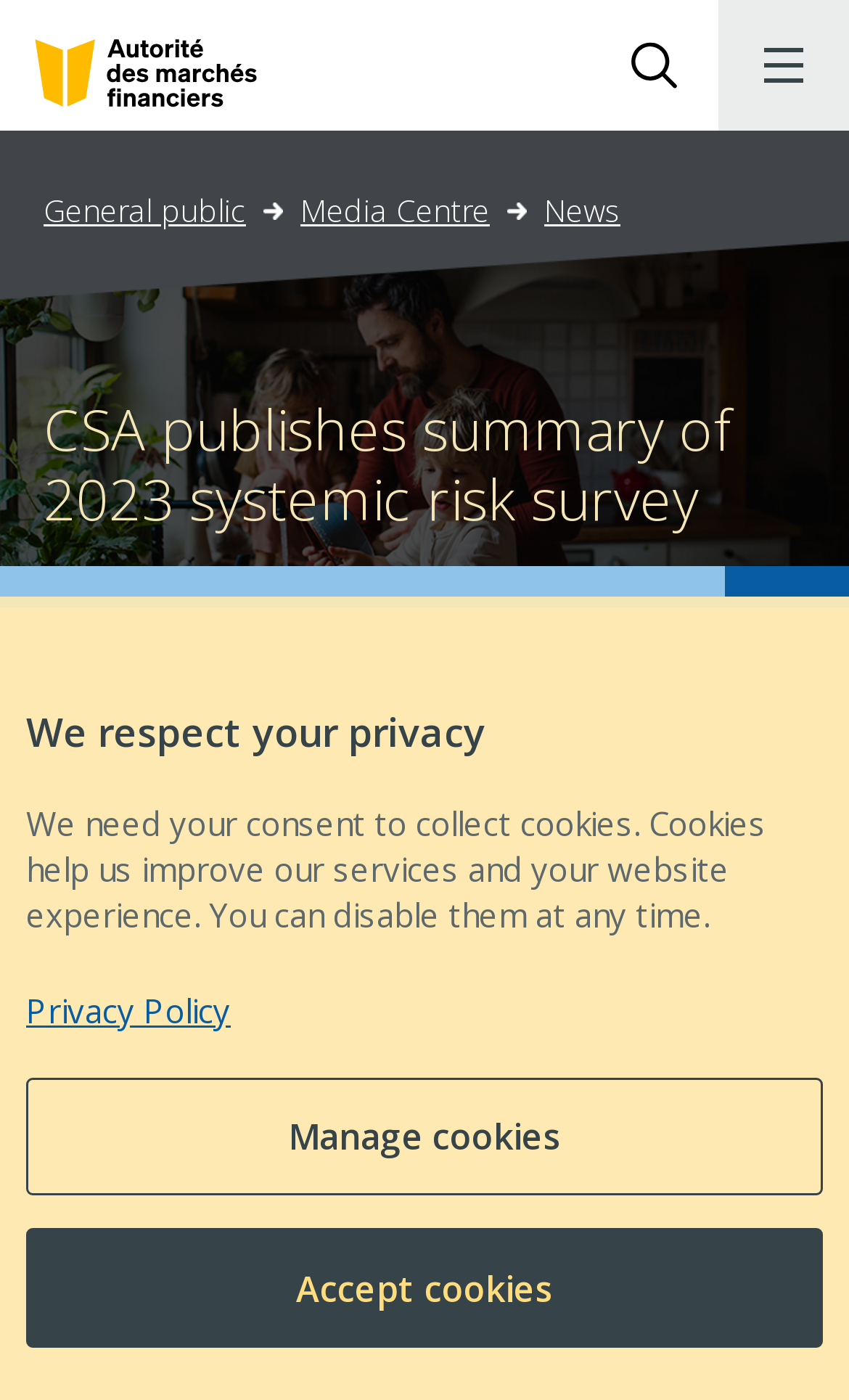Please locate the bounding box coordinates of the element's region that needs to be clicked to follow the instruction: "Read the news". The bounding box coordinates should be provided as four float numbers between 0 and 1, i.e., [left, top, right, bottom].

[0.641, 0.137, 0.731, 0.164]